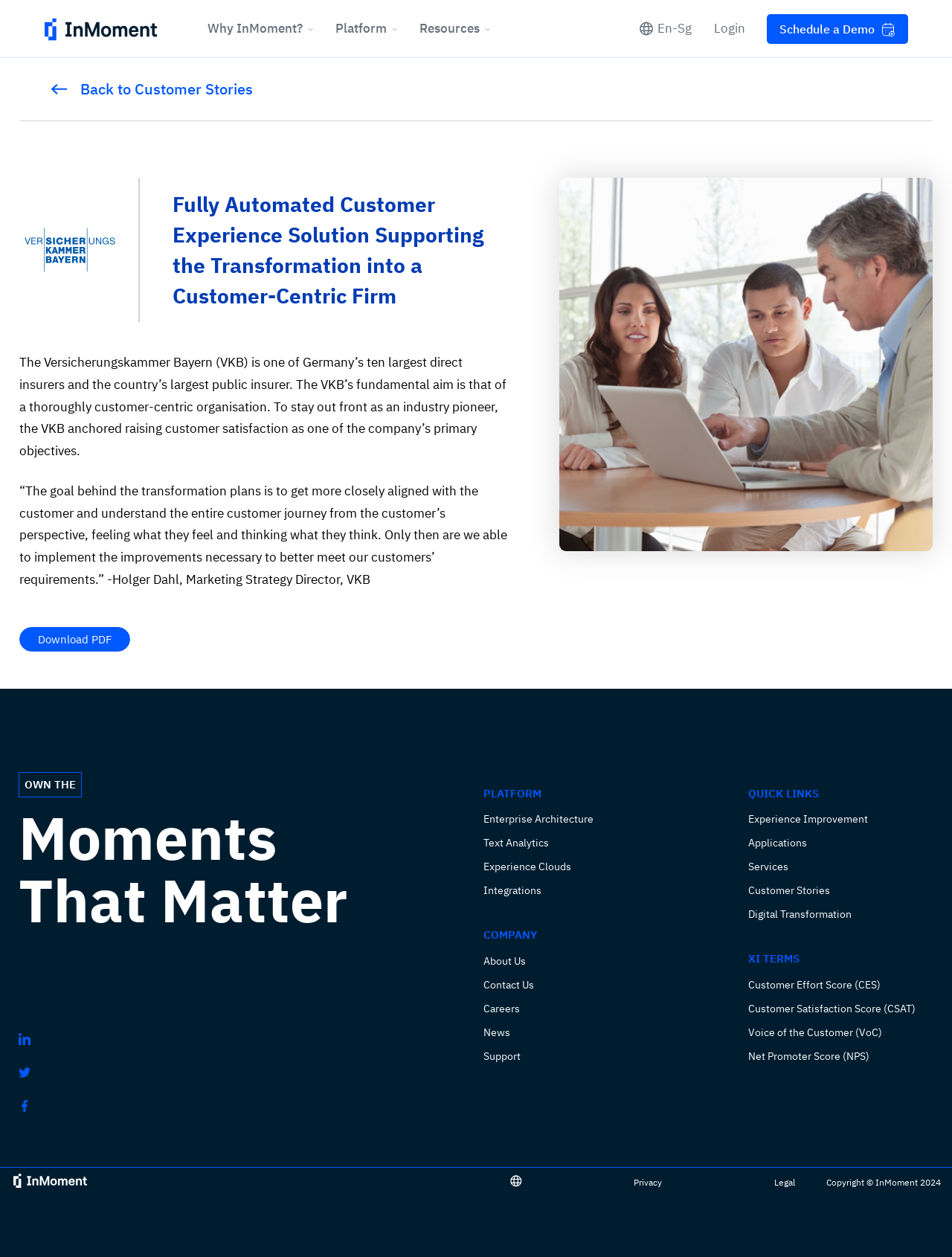Find and indicate the bounding box coordinates of the region you should select to follow the given instruction: "Click the 'Schedule a Demo' link".

[0.806, 0.012, 0.953, 0.034]